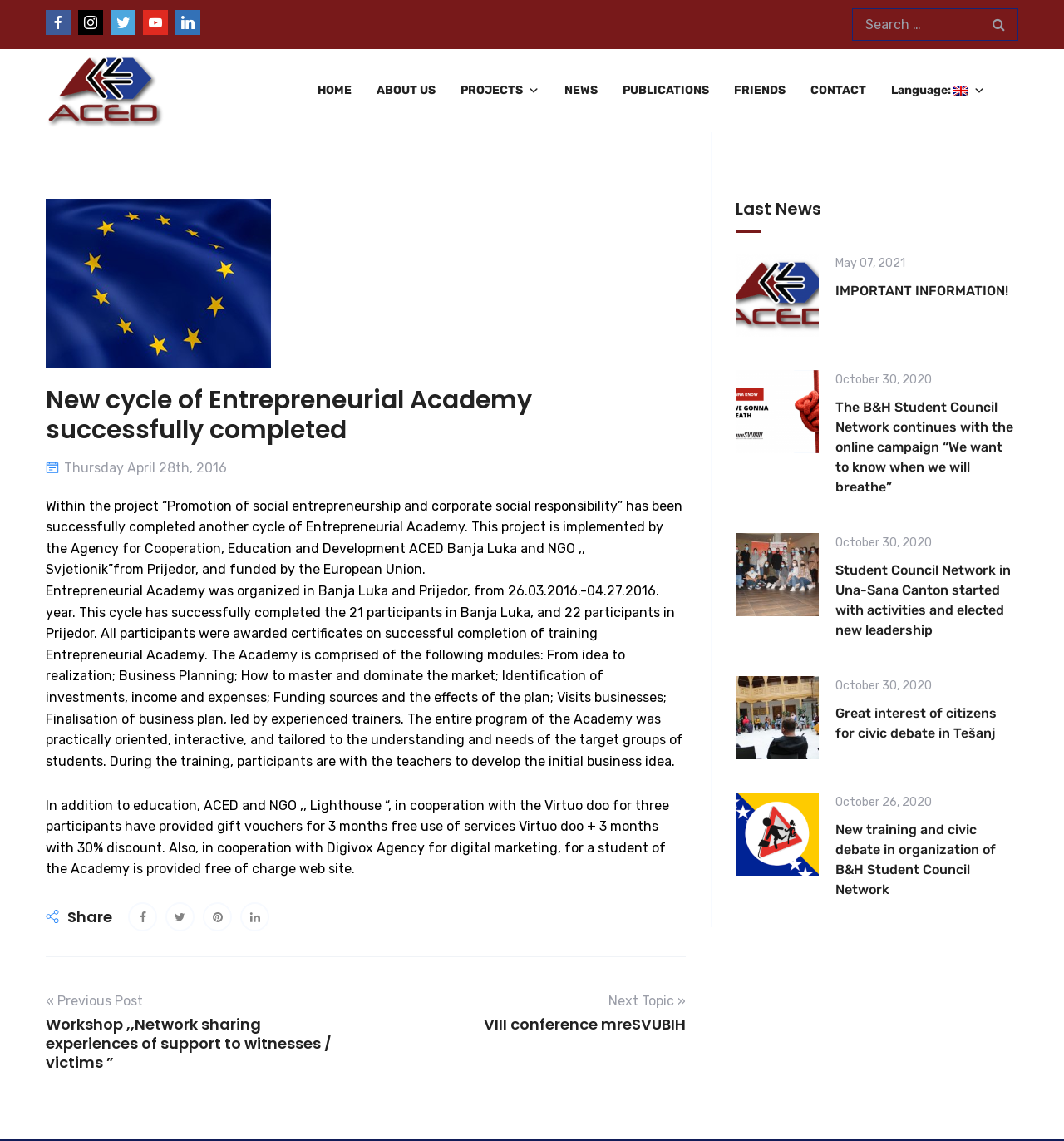How many participants completed the Entrepreneurial Academy in Banja Luka?
Using the image as a reference, give an elaborate response to the question.

The number of participants can be found in the article section, where it says 'This cycle has successfully completed the 21 participants in Banja Luka...'.